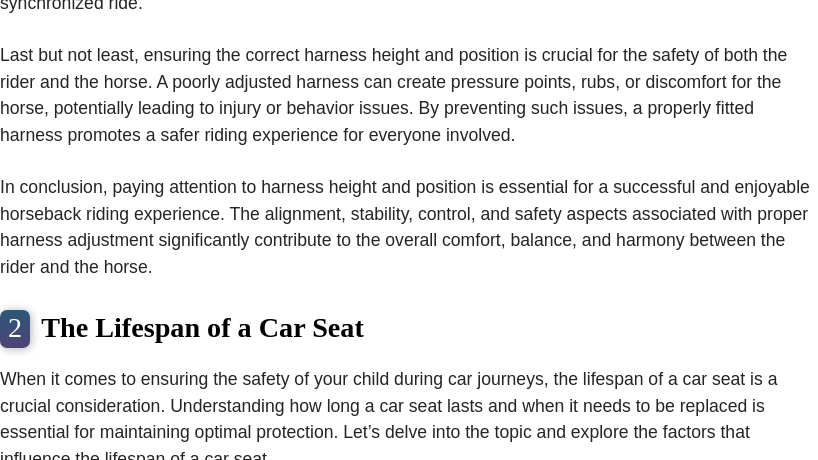Please respond to the question using a single word or phrase:
What is the purpose of extended rear-facing options?

Enhancing safety